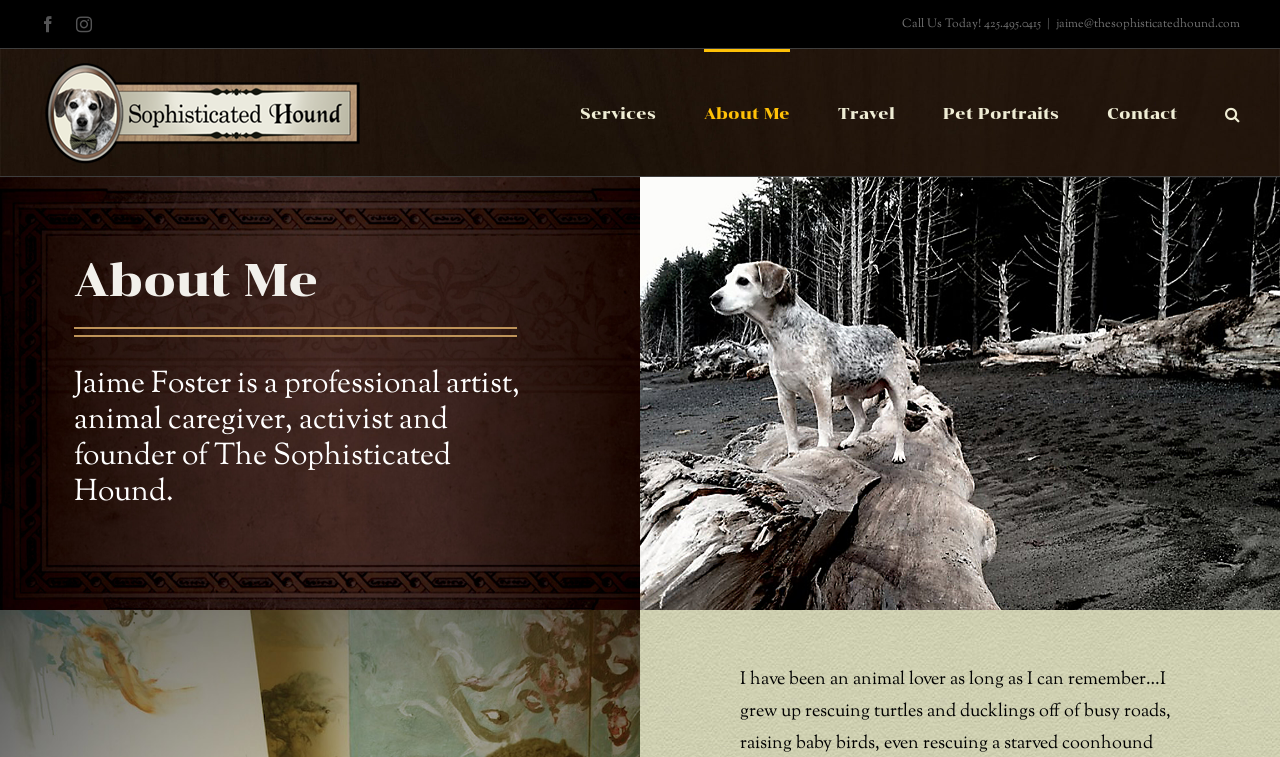What is the name of the website's logo?
Please ensure your answer to the question is detailed and covers all necessary aspects.

I found the name of the website's logo by looking at the image element with the text 'The Sophisticated Hound Logo' which has a bounding box coordinate of [0.031, 0.078, 0.285, 0.219].